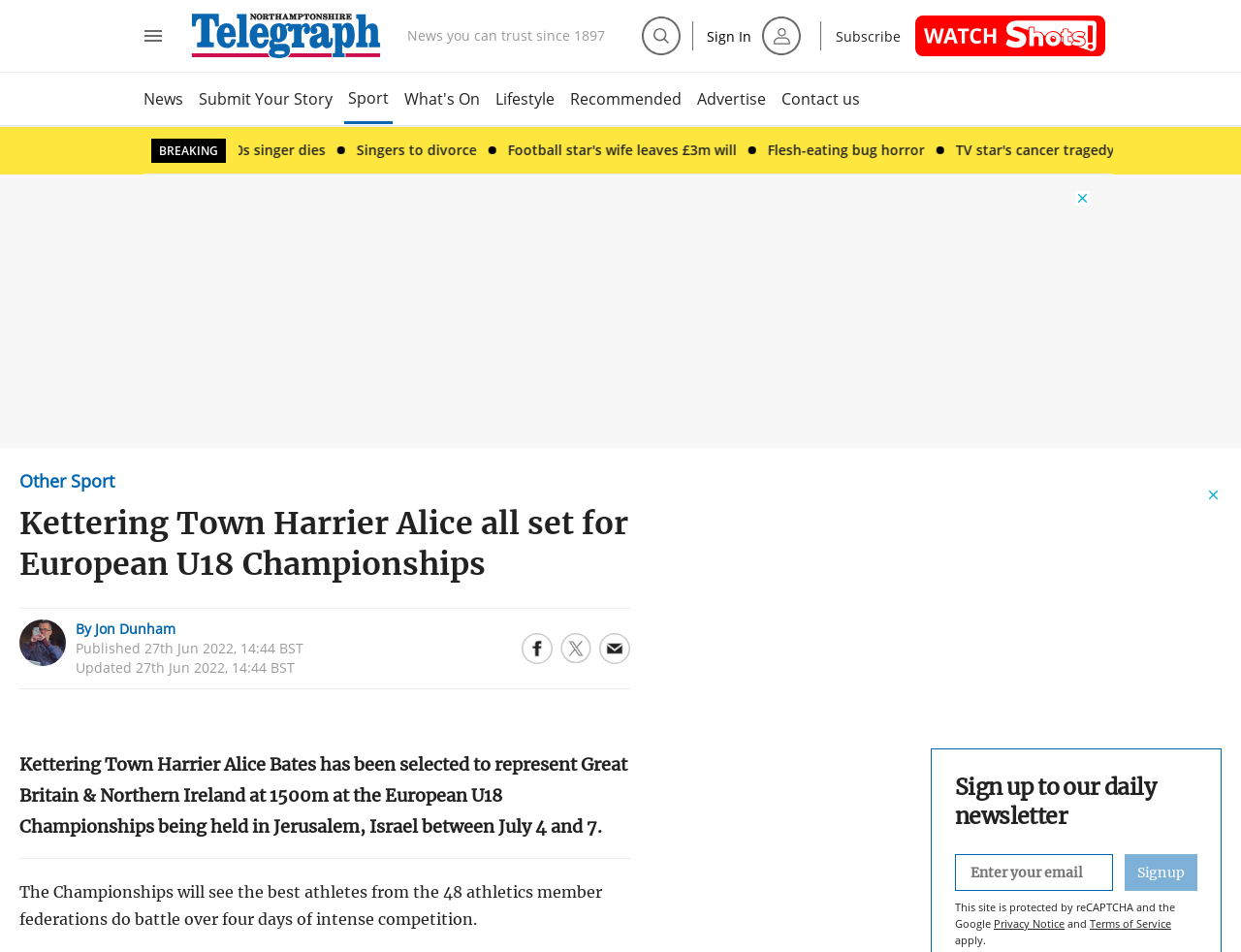Please look at the image and answer the question with a detailed explanation: What is the sport Alice Bates is participating in?

Although the sport is not explicitly mentioned, the fact that Alice Bates is a 'Kettering Town Harrier' and is participating in the 'European U18 Championships' suggests that the sport is athletics, as harriers are typically associated with running and athletics.